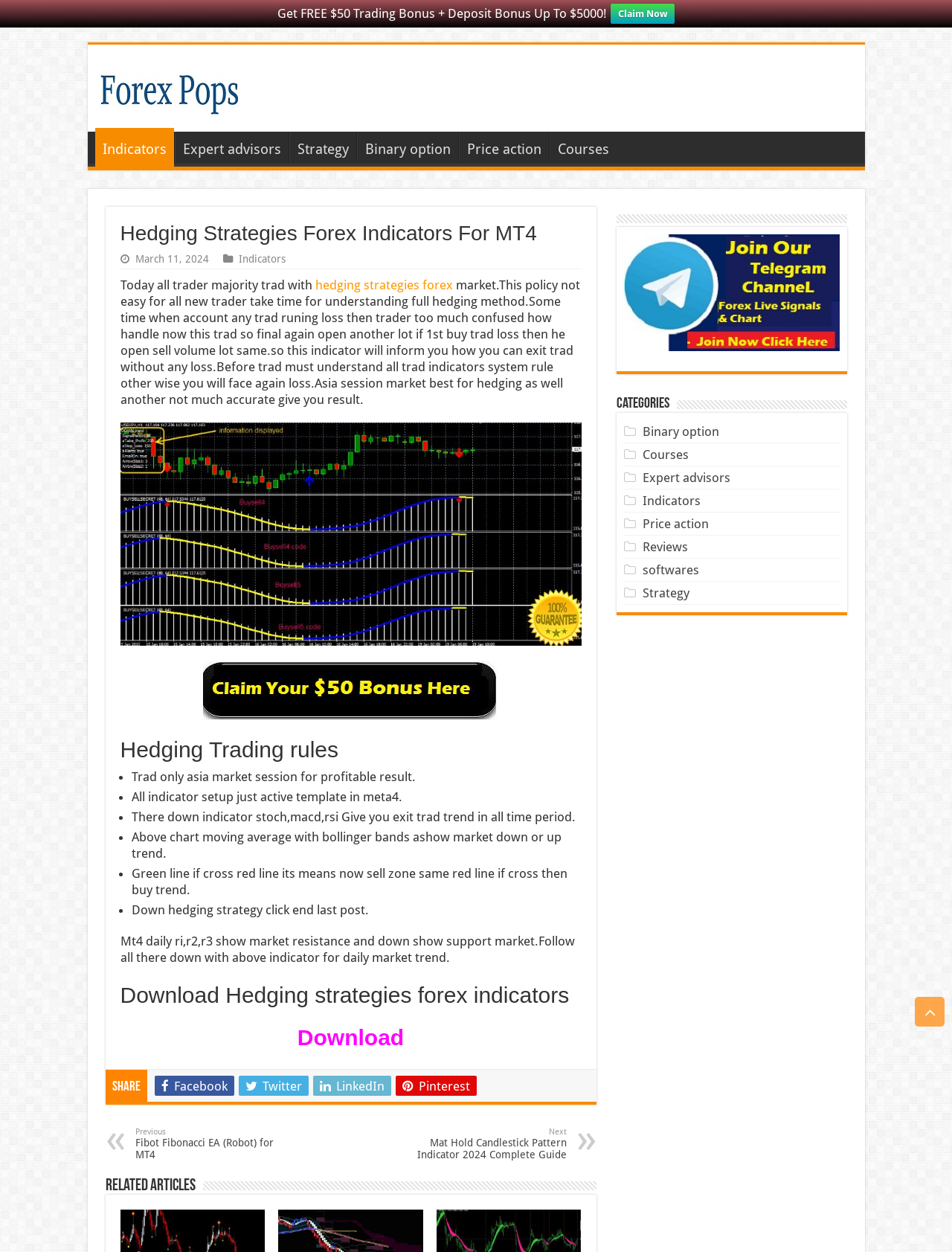Please identify the bounding box coordinates of the clickable area that will allow you to execute the instruction: "Learn about hedging strategies forex indicators".

[0.126, 0.42, 0.611, 0.432]